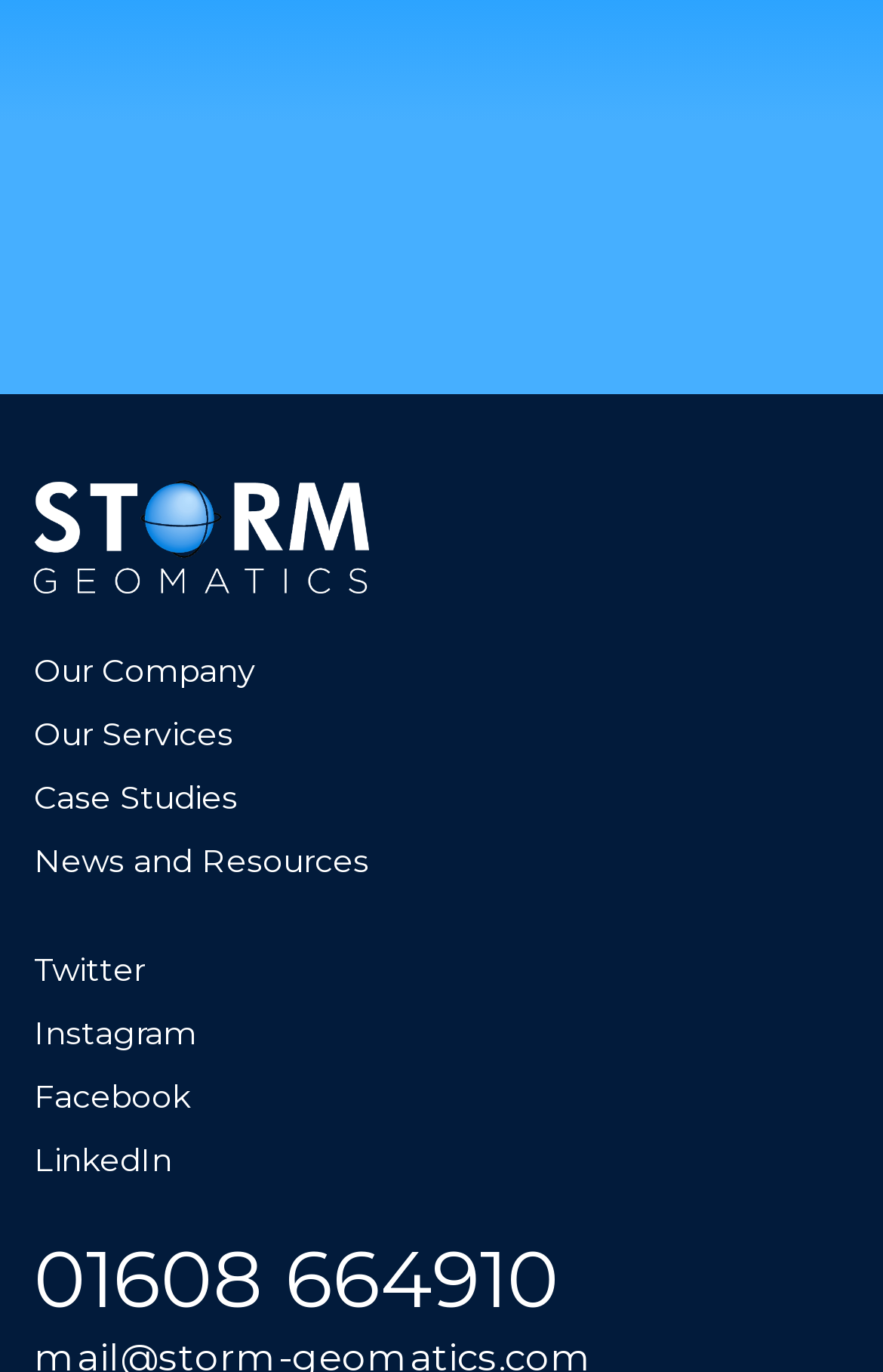Determine the bounding box coordinates of the element's region needed to click to follow the instruction: "Follow on Twitter". Provide these coordinates as four float numbers between 0 and 1, formatted as [left, top, right, bottom].

[0.038, 0.691, 0.164, 0.721]